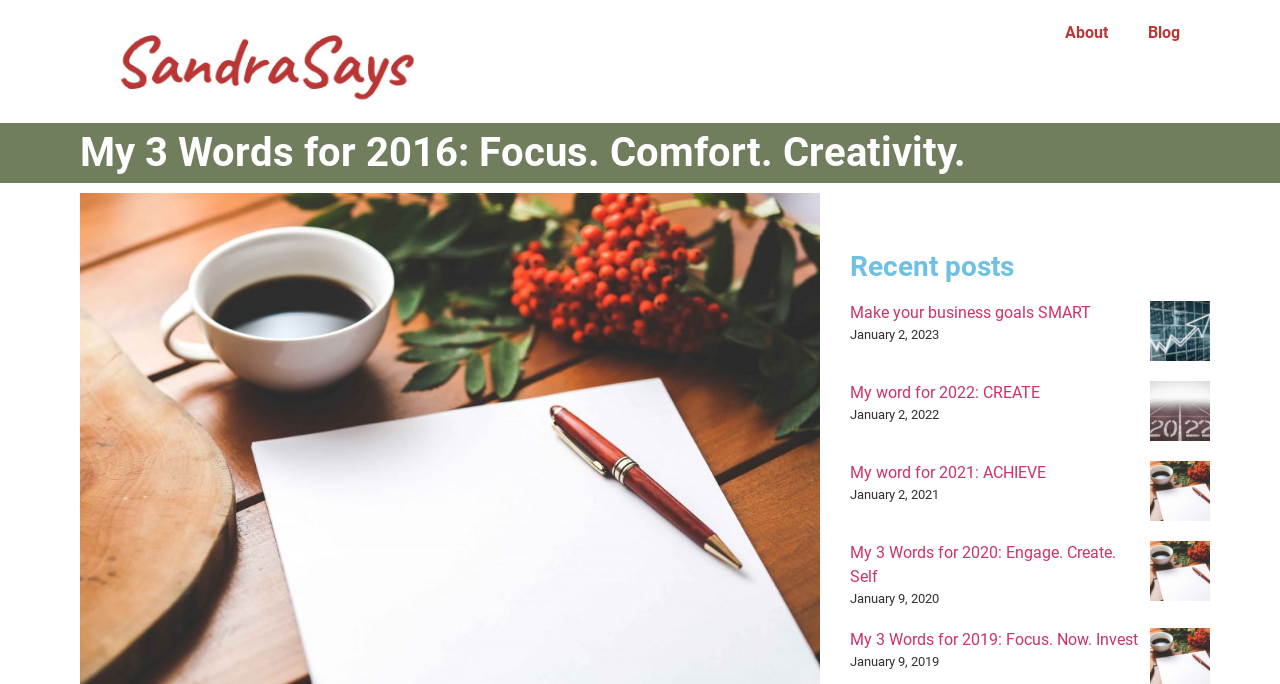Specify the bounding box coordinates for the region that must be clicked to perform the given instruction: "Go to the About page".

[0.816, 0.015, 0.881, 0.082]